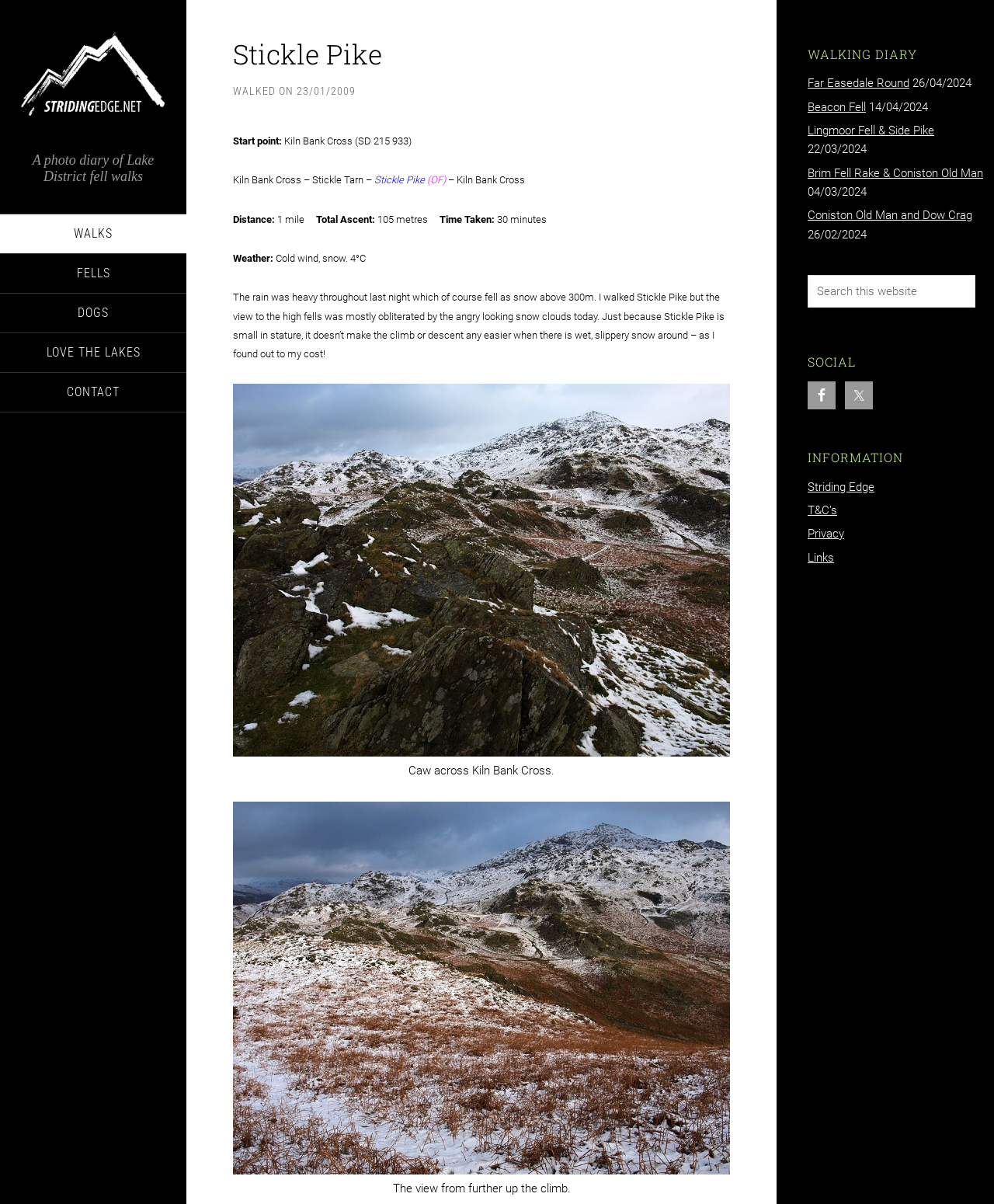Answer the question in a single word or phrase:
What is the name of the fell walked on 23/01/2009?

Stickle Pike